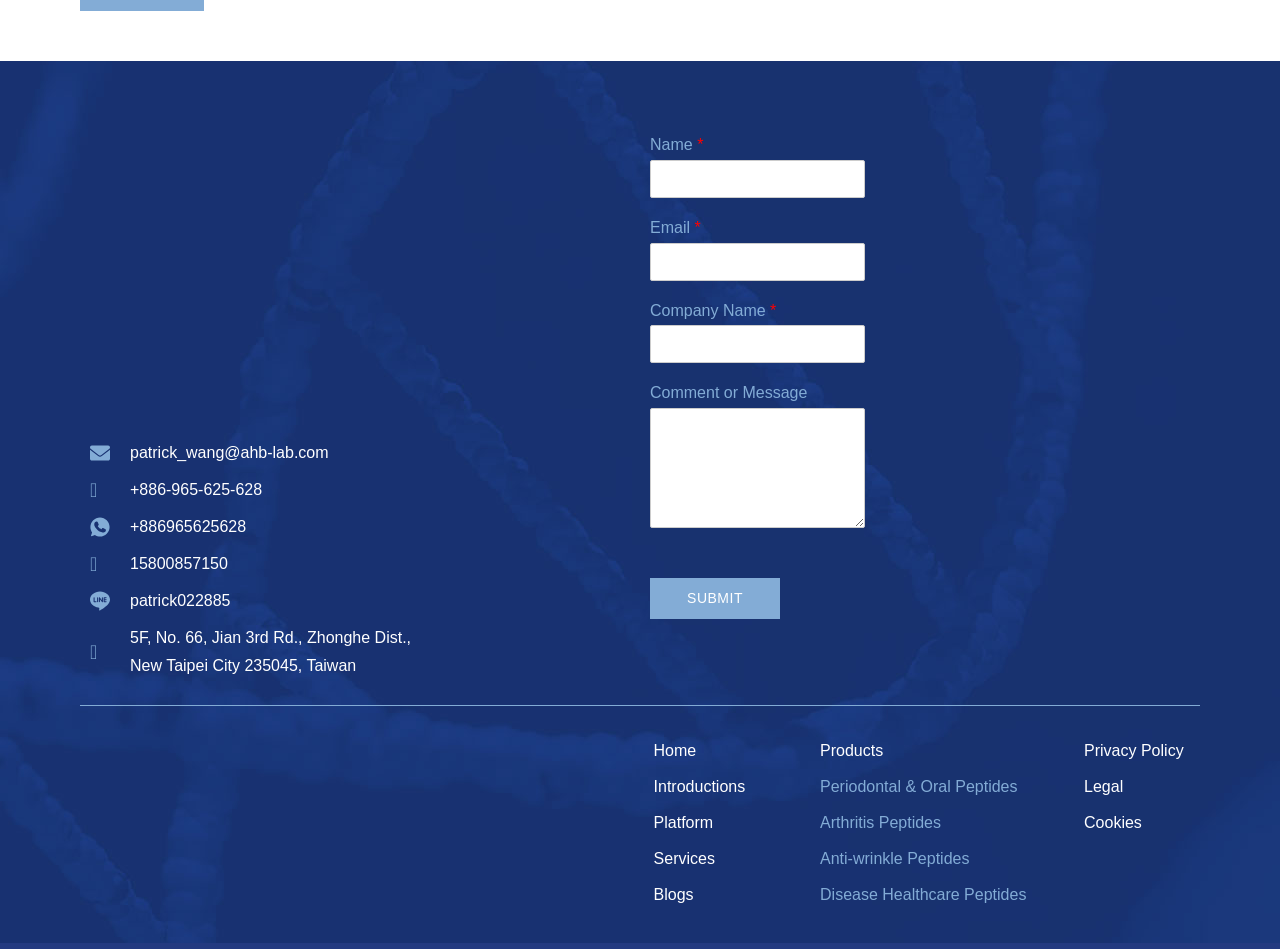What is the company address?
Using the visual information, respond with a single word or phrase.

5F, No. 66, Jian 3rd Rd., Zhonghe Dist., New Taipei City 235045, Taiwan